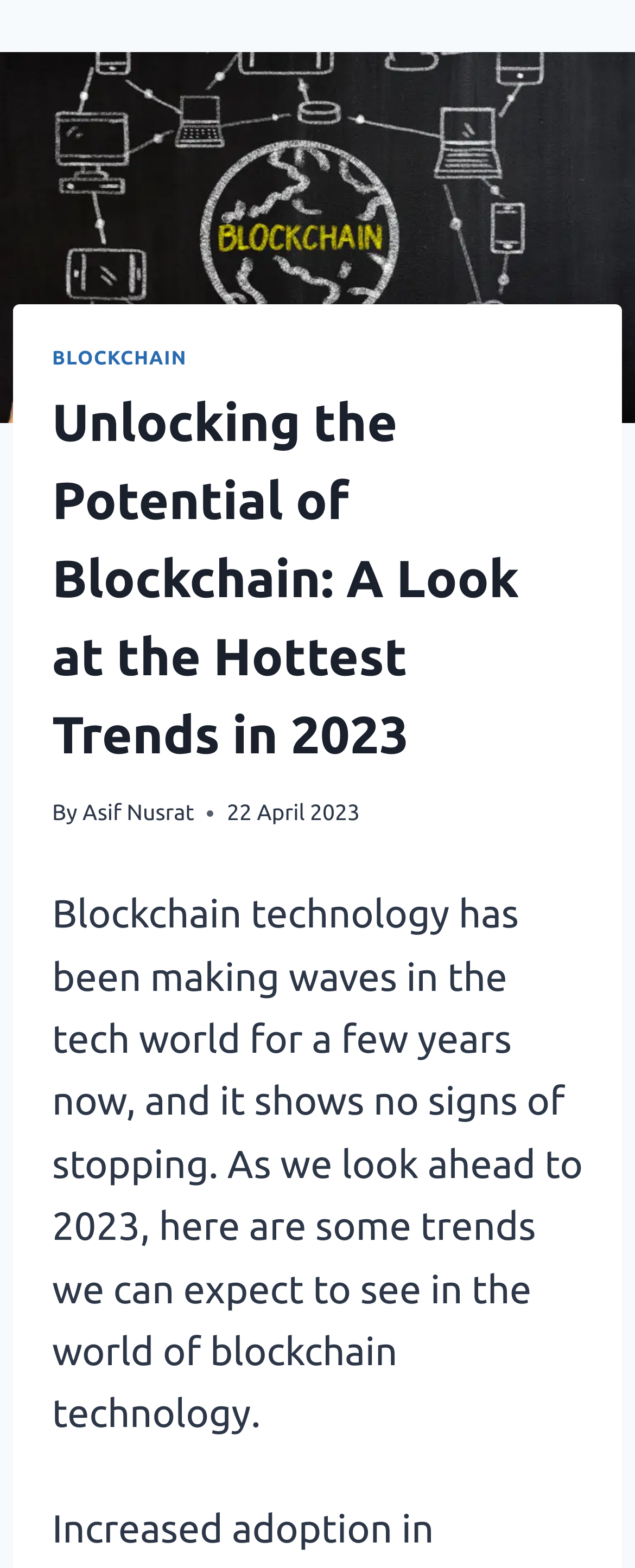Find the bounding box of the web element that fits this description: "Blockchain".

[0.082, 0.222, 0.294, 0.235]